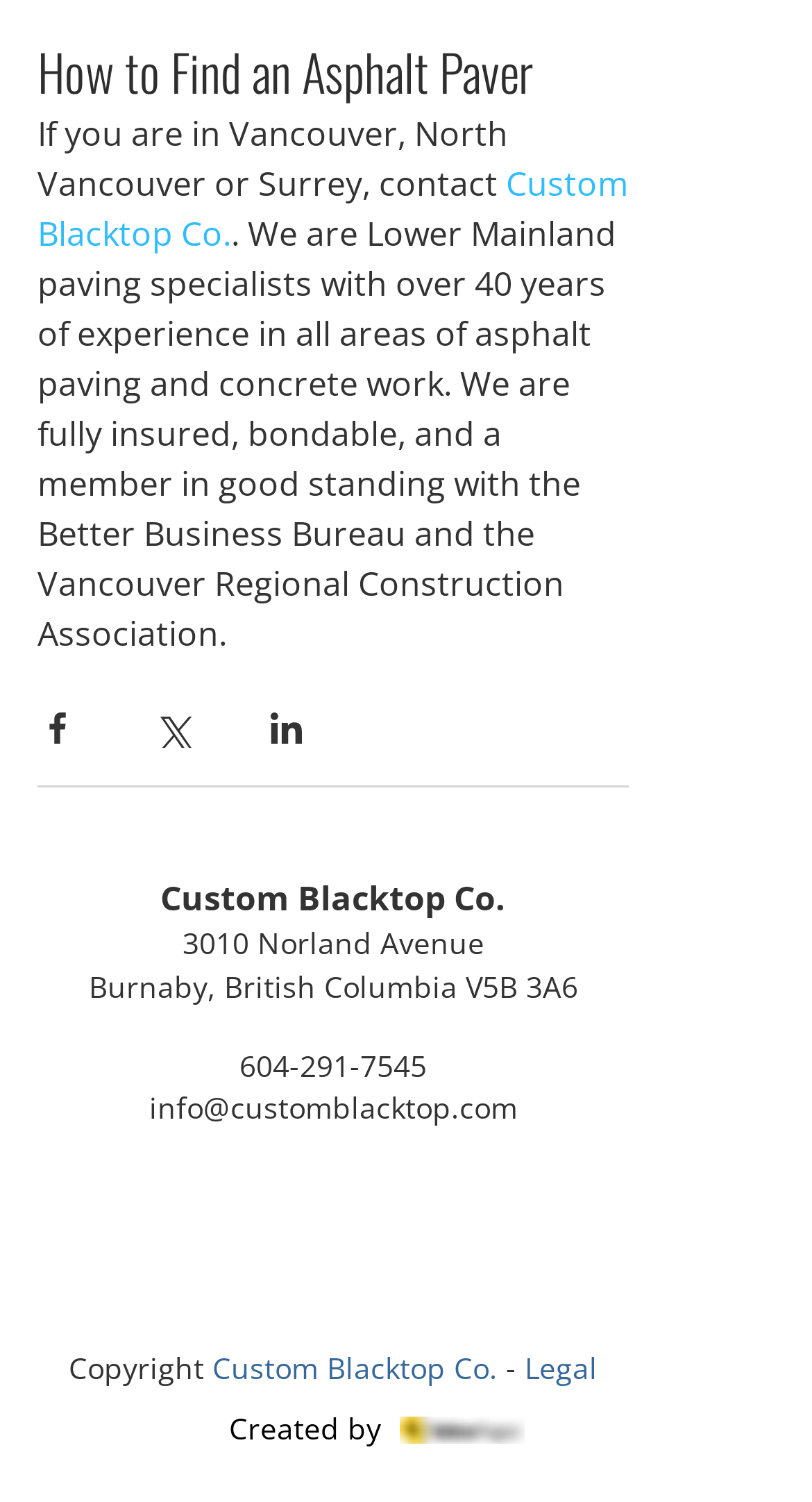What is the location of the company?
Please provide a single word or phrase based on the screenshot.

Burnaby, British Columbia V5B 3A6